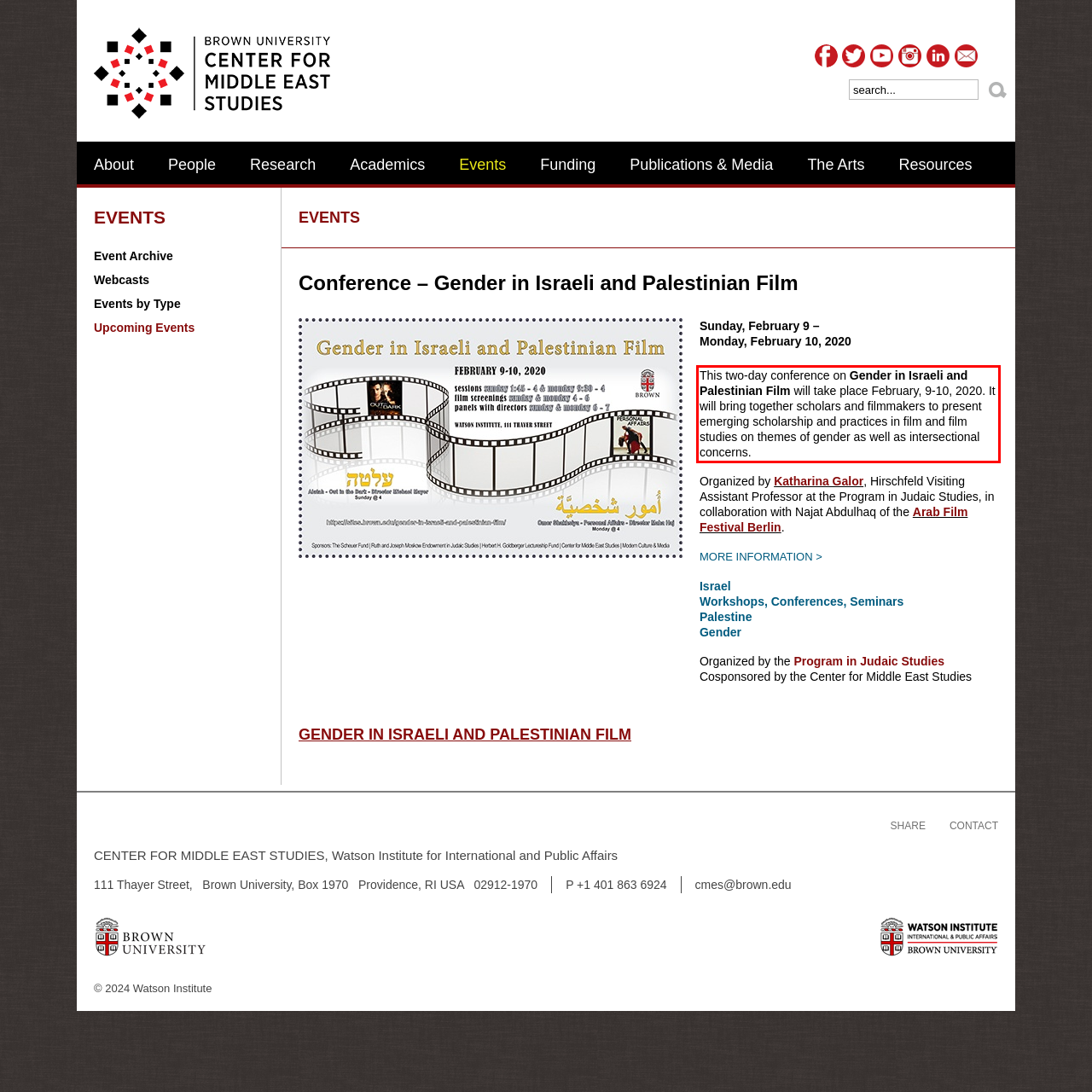You are presented with a screenshot containing a red rectangle. Extract the text found inside this red bounding box.

This two-day conference on Gender in Israeli and Palestinian Film will take place February, 9-10, 2020. It will bring together scholars and filmmakers to present emerging scholarship and practices in film and film studies on themes of gender as well as intersectional concerns.